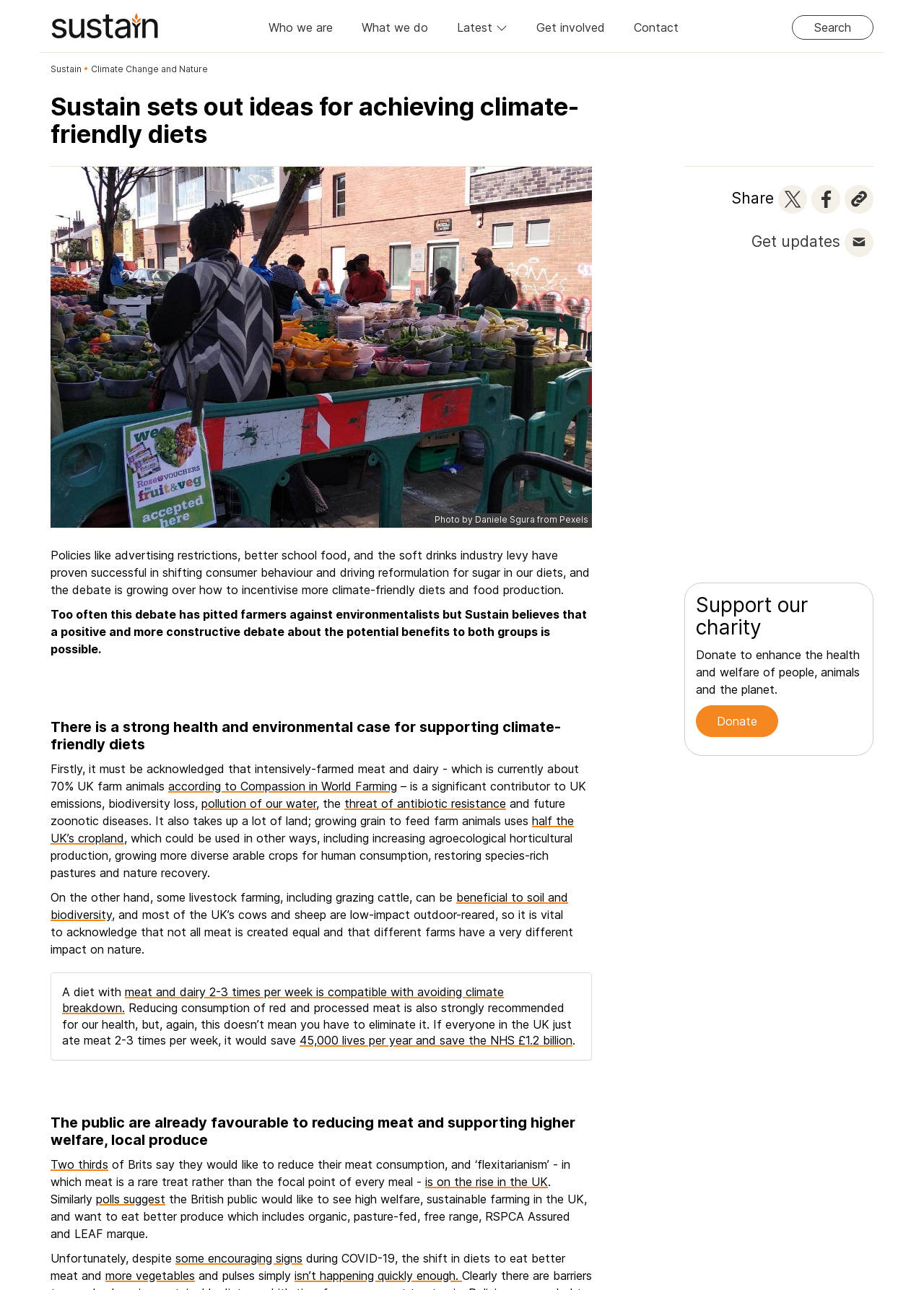Answer in one word or a short phrase: 
What is the name of the farming practice that is beneficial to soil and biodiversity?

Grazing cattle